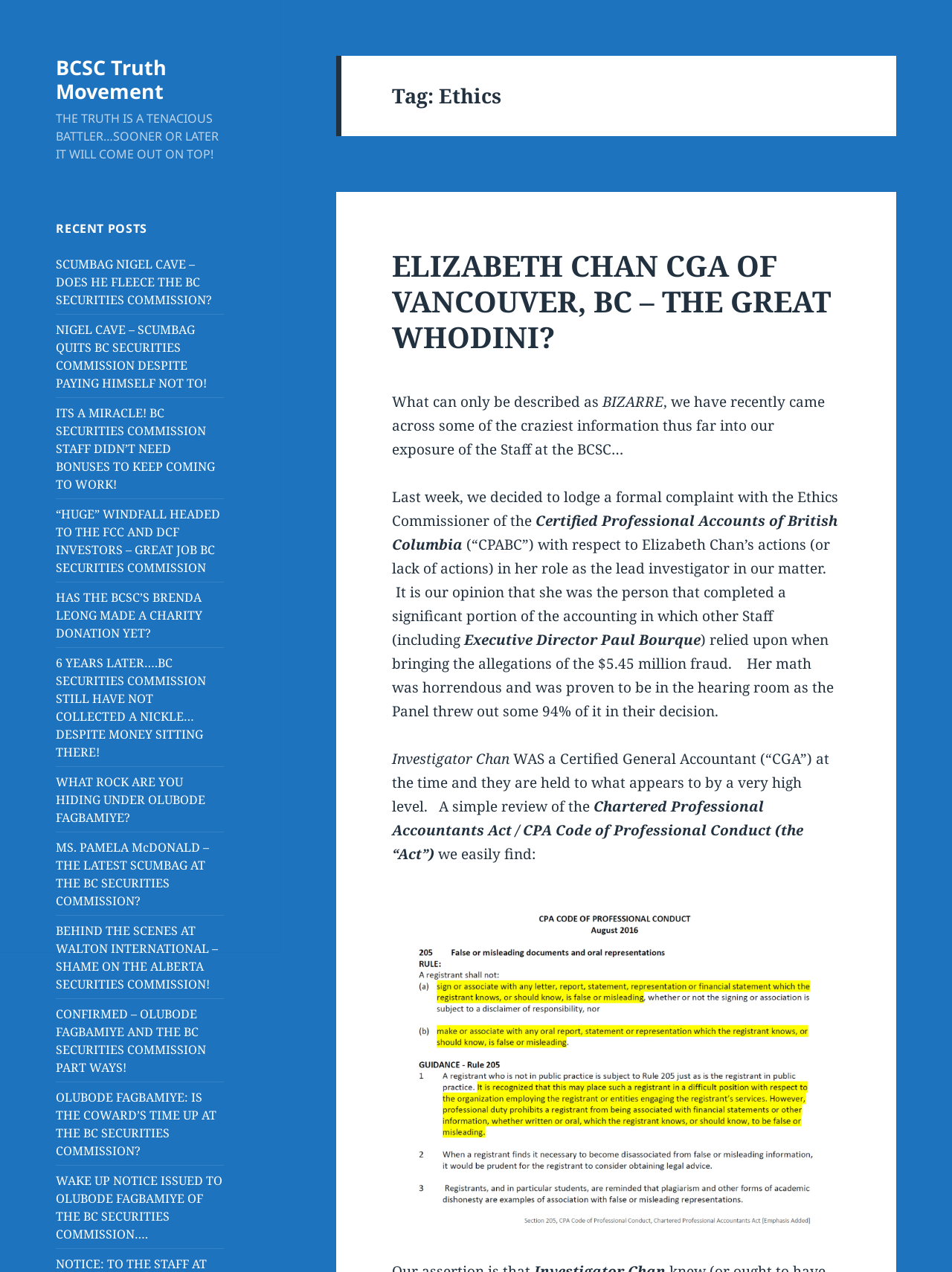Please specify the bounding box coordinates of the region to click in order to perform the following instruction: "Read the recent post 'SCUMBAG NIGEL CAVE – DOES HE FLEECE THE BC SECURITIES COMMISSION?'".

[0.059, 0.201, 0.223, 0.242]